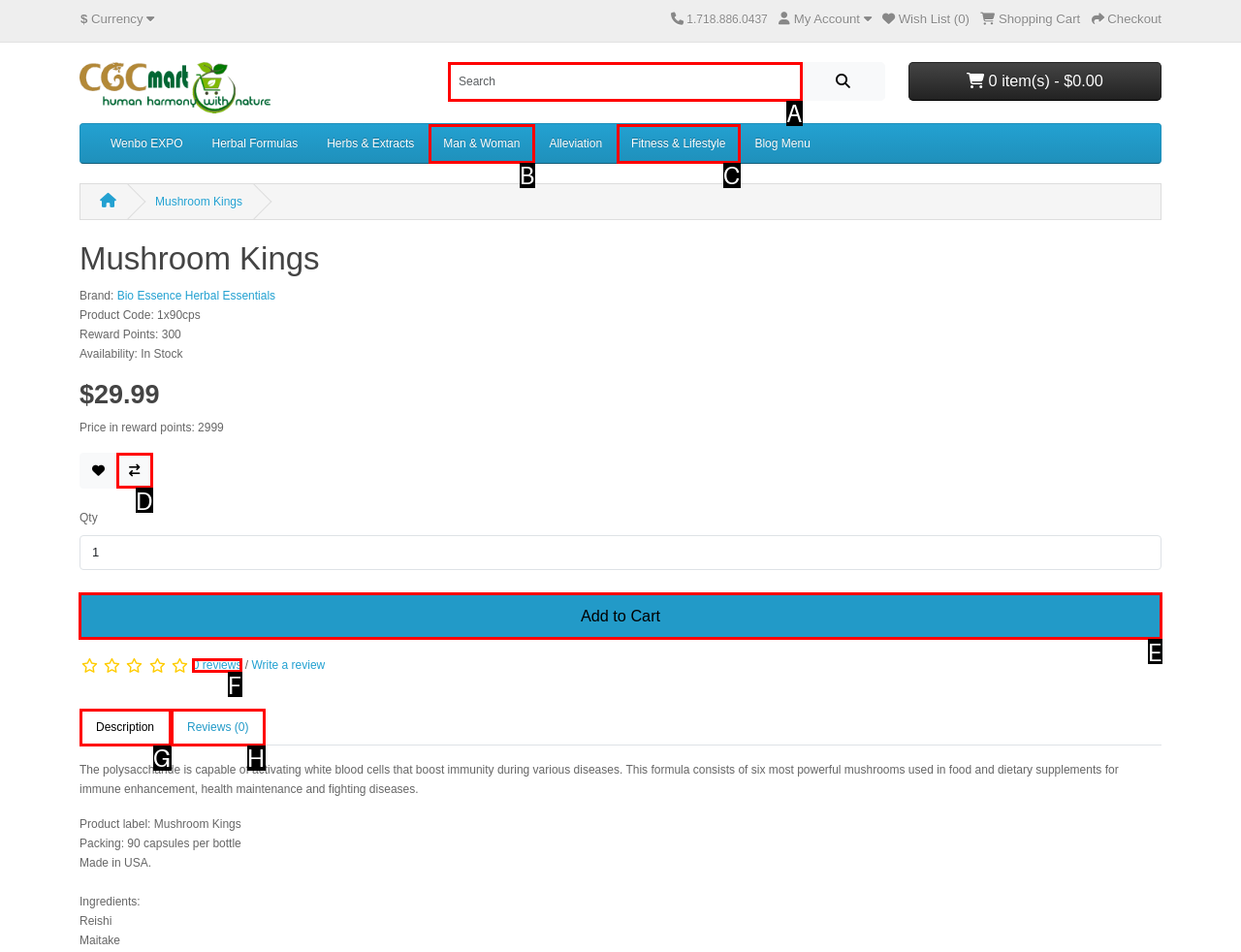For the instruction: click on the 'G&R Blinds' logo, determine the appropriate UI element to click from the given options. Respond with the letter corresponding to the correct choice.

None